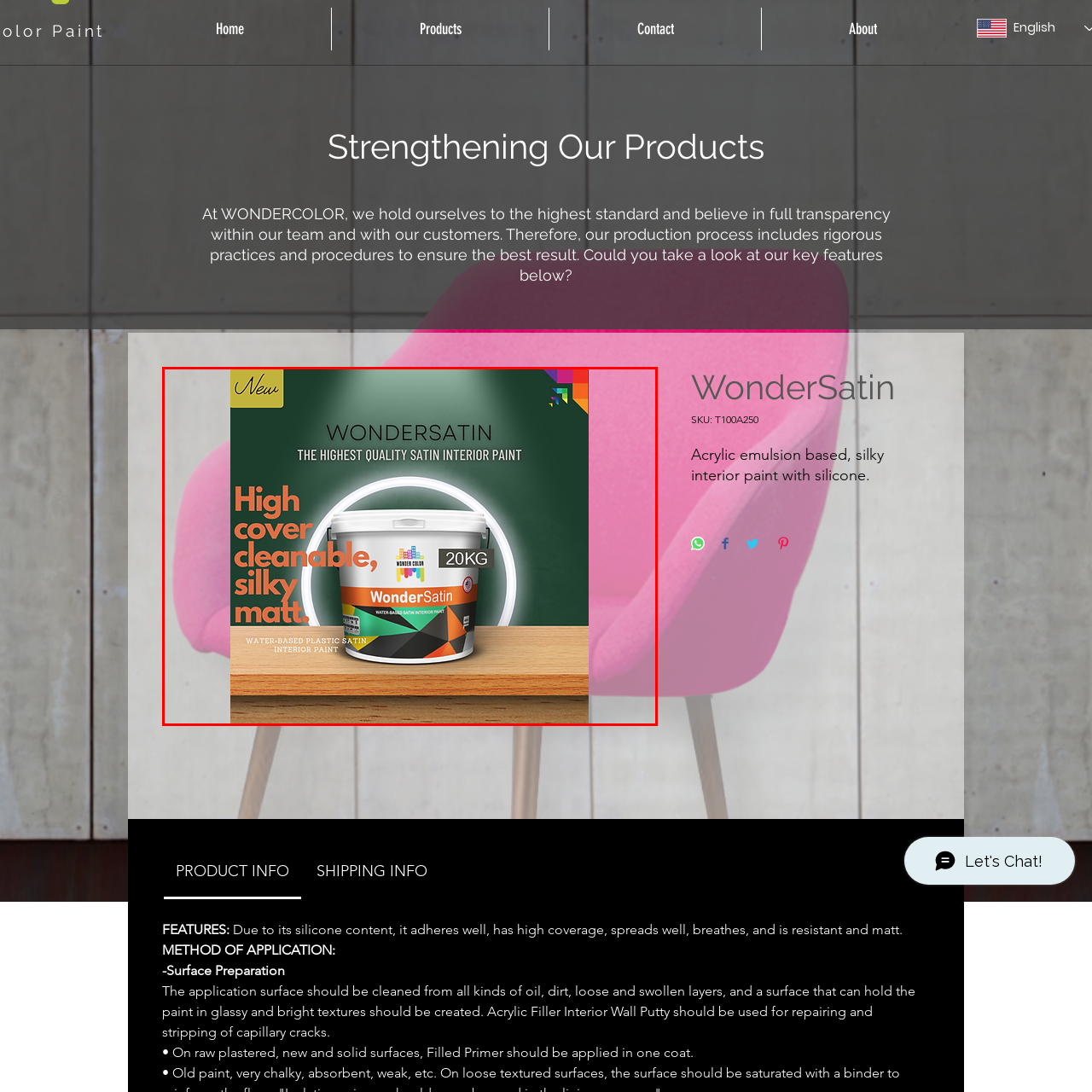Give a detailed description of the image area outlined by the red box.

The image showcases a promotional display for "WonderSatin," a high-quality satin interior paint produced by WONDERCOLOR. Dominating the design is a bright, visually appealing container of paint labeled "WonderSatin" in bold, stylish typography. The bucket prominently displays its weight of 20 kilograms, emphasizing its substantial quantity. The background features a vibrant, clean green surface, symbolizing freshness and quality, while dynamic design elements, including a stylish border and iconography, enhance the modern aesthetic.

Key descriptive text highlights the paint's features: "High cover cleanable, silky matt," suggesting its excellent coverage and easy maintenance, making it an ideal choice for a variety of interior applications. The bottom section of the image states that WonderSatin is a "water-based plastic satin interior paint," further detailing its composition for informed consumer choices. Overall, the image combines informative text with a sleek design to attract customers looking for superior paint options.